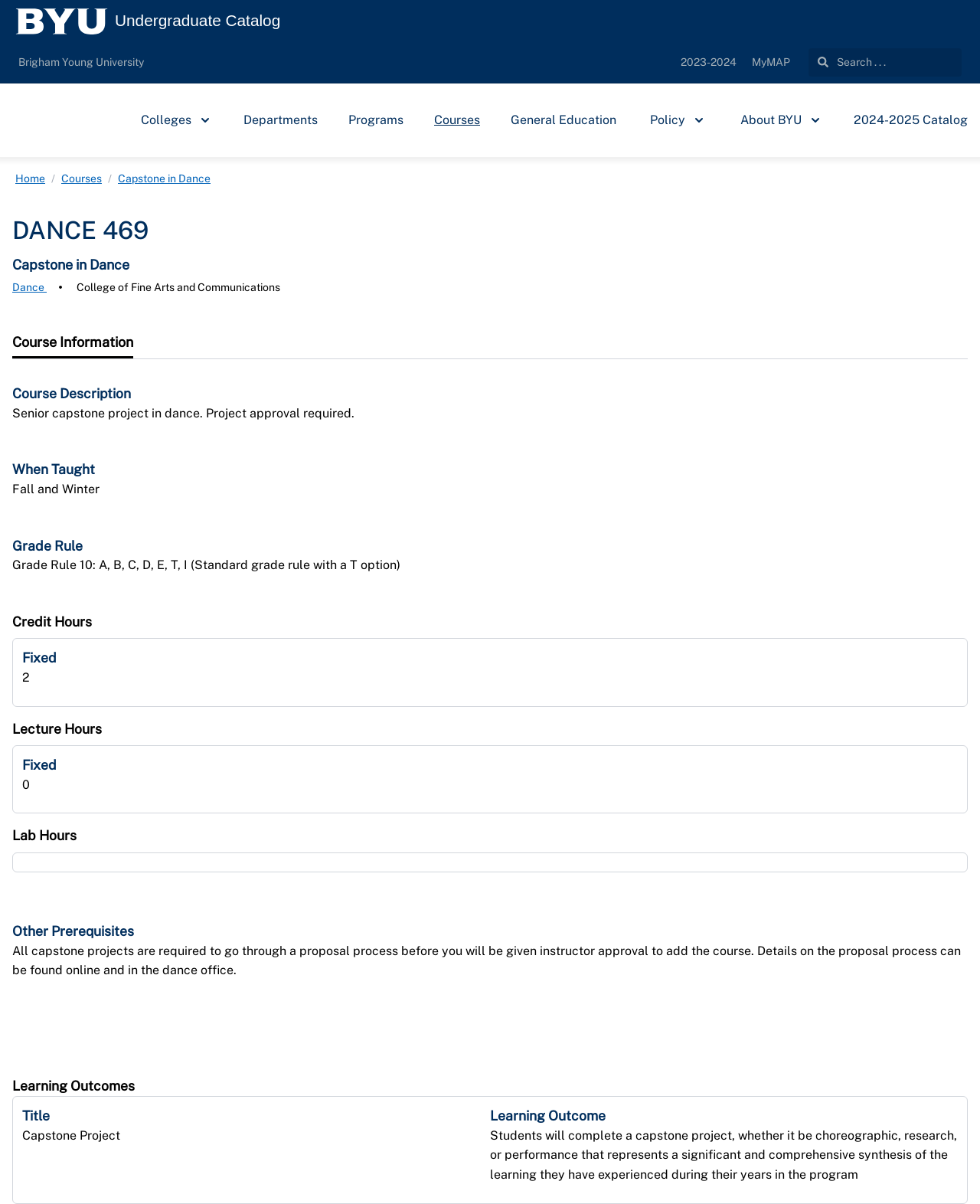What is the learning outcome of the course?
Look at the image and respond with a one-word or short-phrase answer.

Complete a capstone project